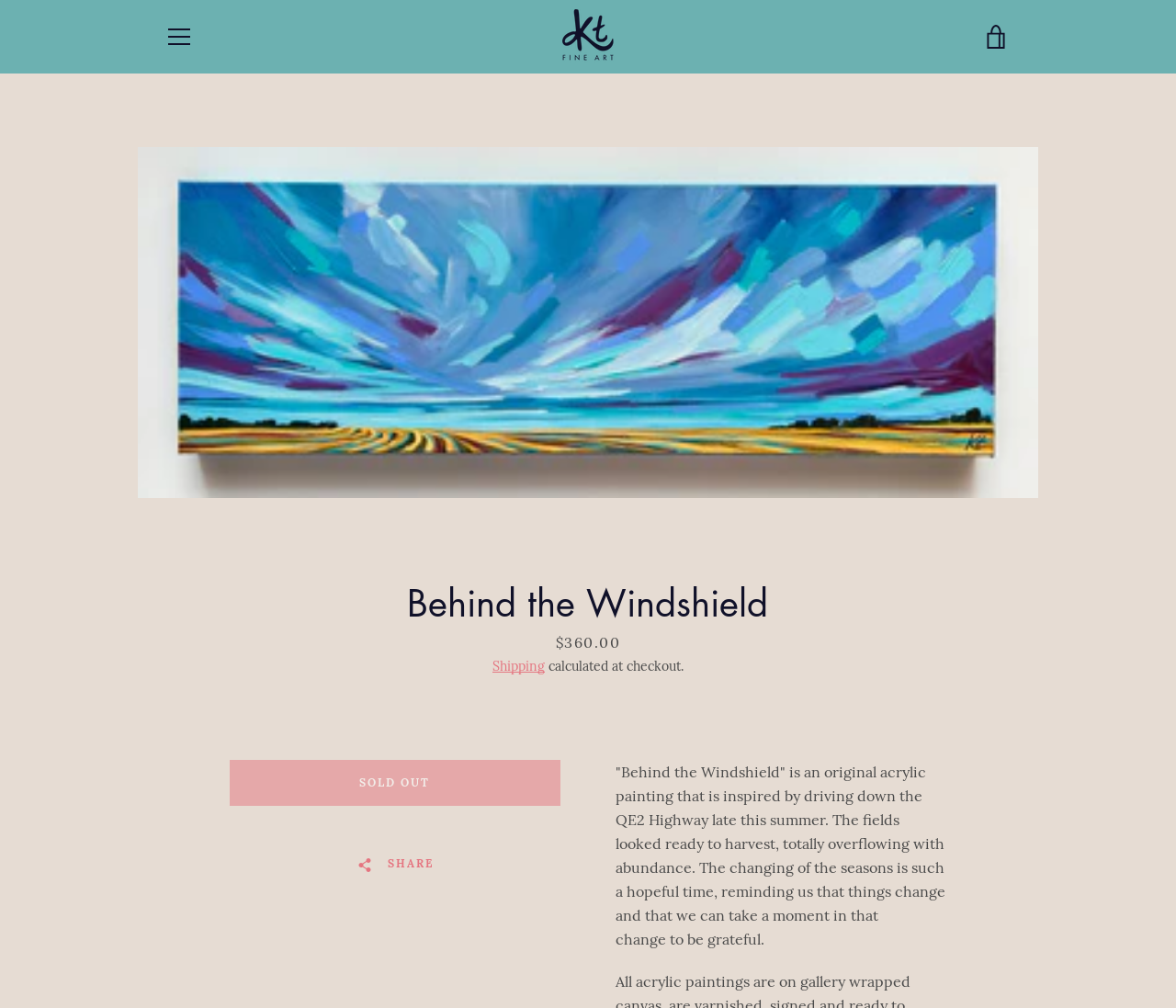Please find and give the text of the main heading on the webpage.

Behind the Windshield